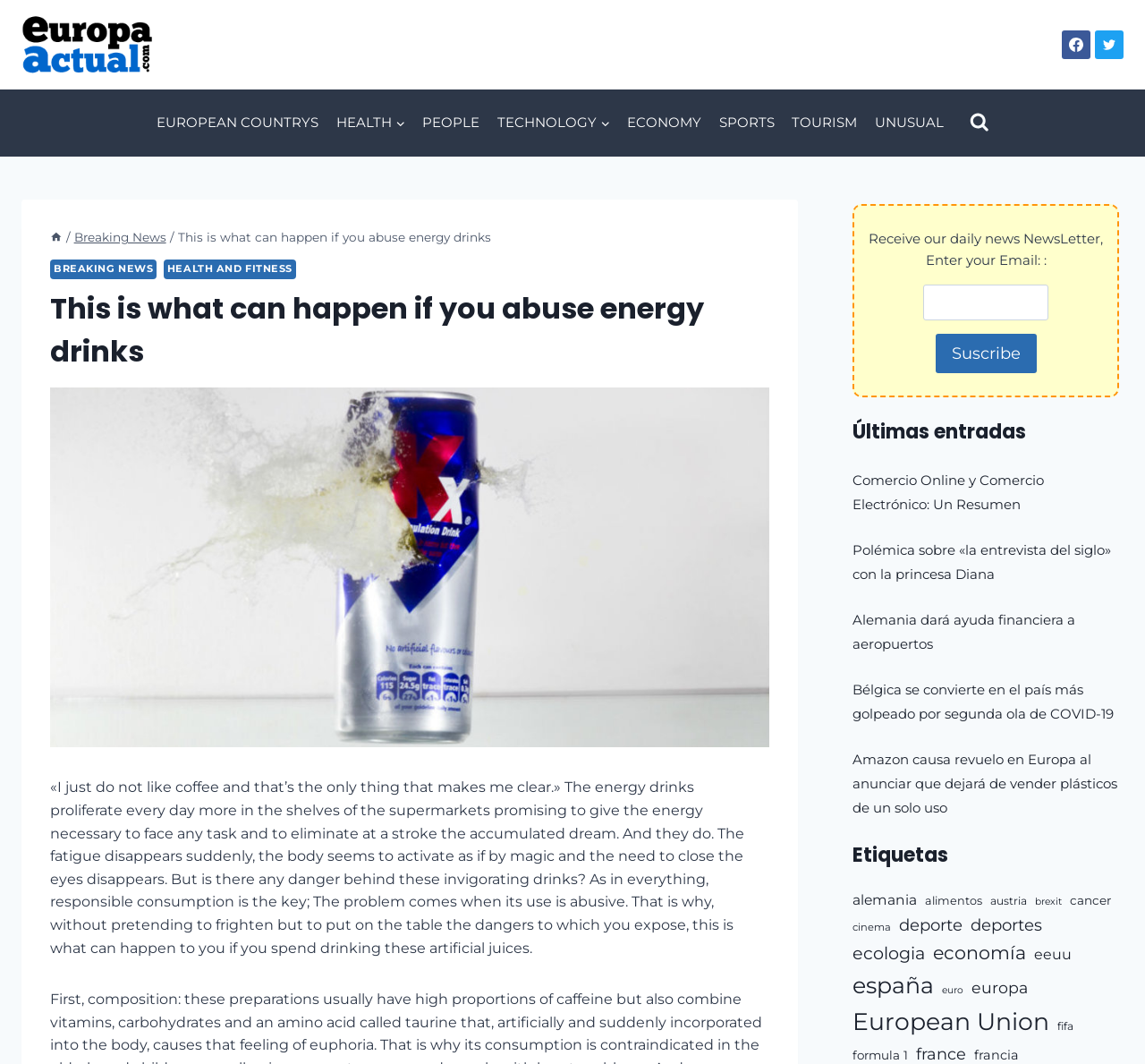Locate the coordinates of the bounding box for the clickable region that fulfills this instruction: "Click on the Facebook link".

[0.928, 0.029, 0.953, 0.056]